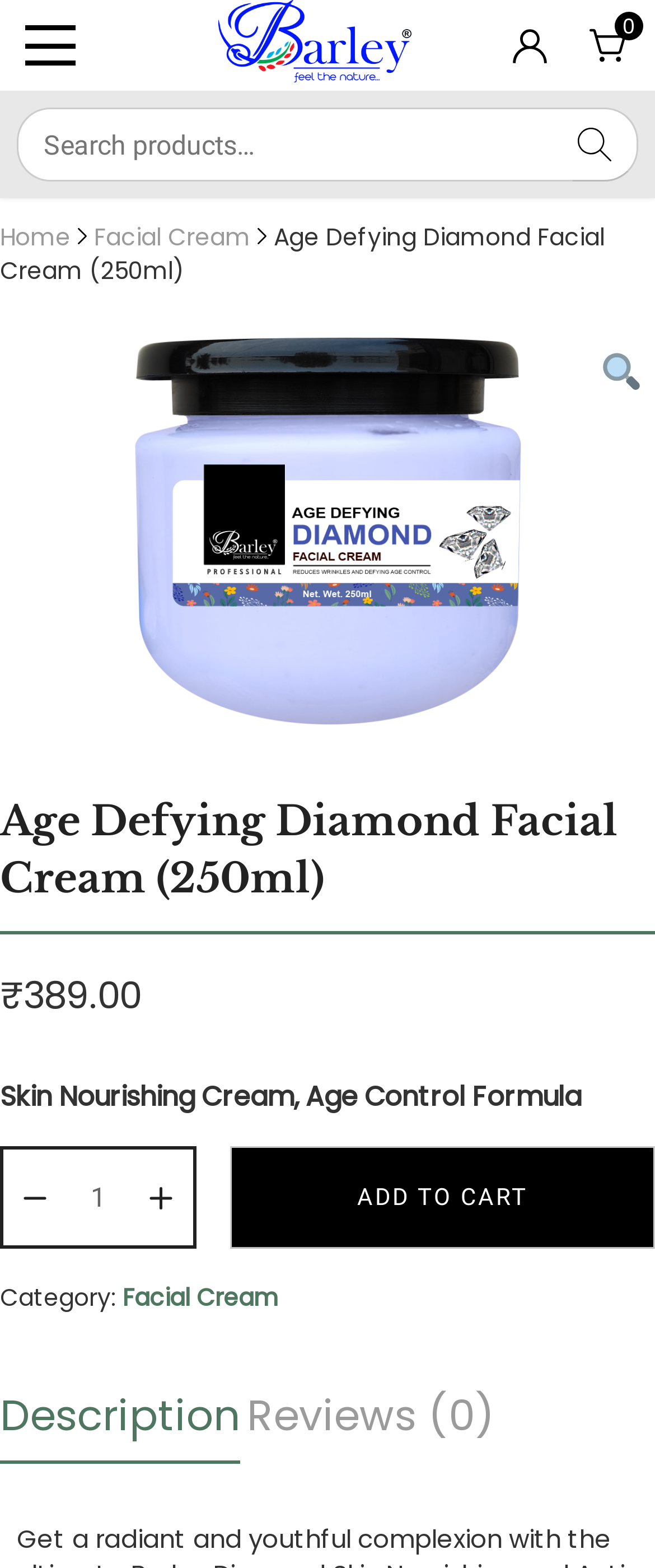Please find the bounding box coordinates of the clickable region needed to complete the following instruction: "Change product quantity". The bounding box coordinates must consist of four float numbers between 0 and 1, i.e., [left, top, right, bottom].

[0.102, 0.751, 0.198, 0.777]